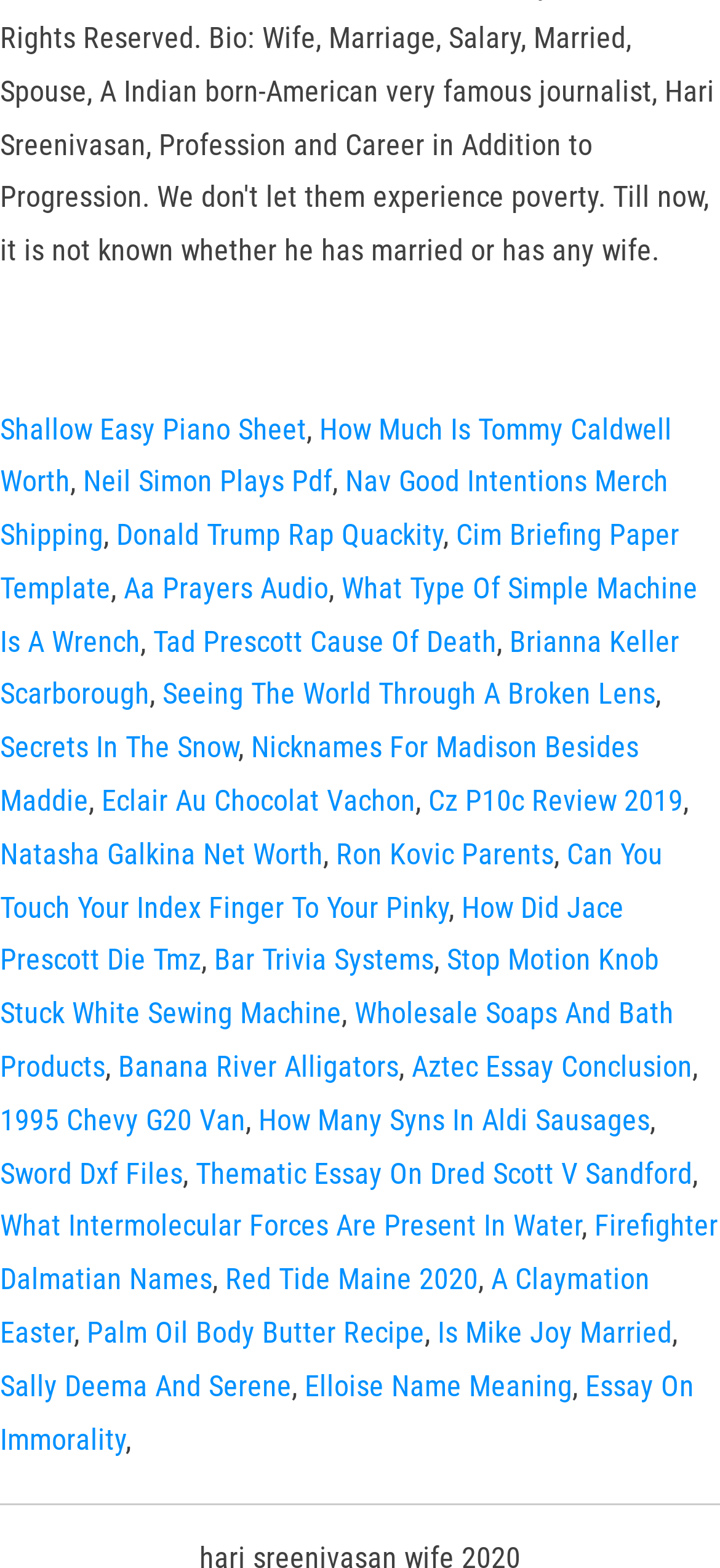Pinpoint the bounding box coordinates of the clickable element to carry out the following instruction: "Click on 'Shallow Easy Piano Sheet'."

[0.0, 0.262, 0.426, 0.284]